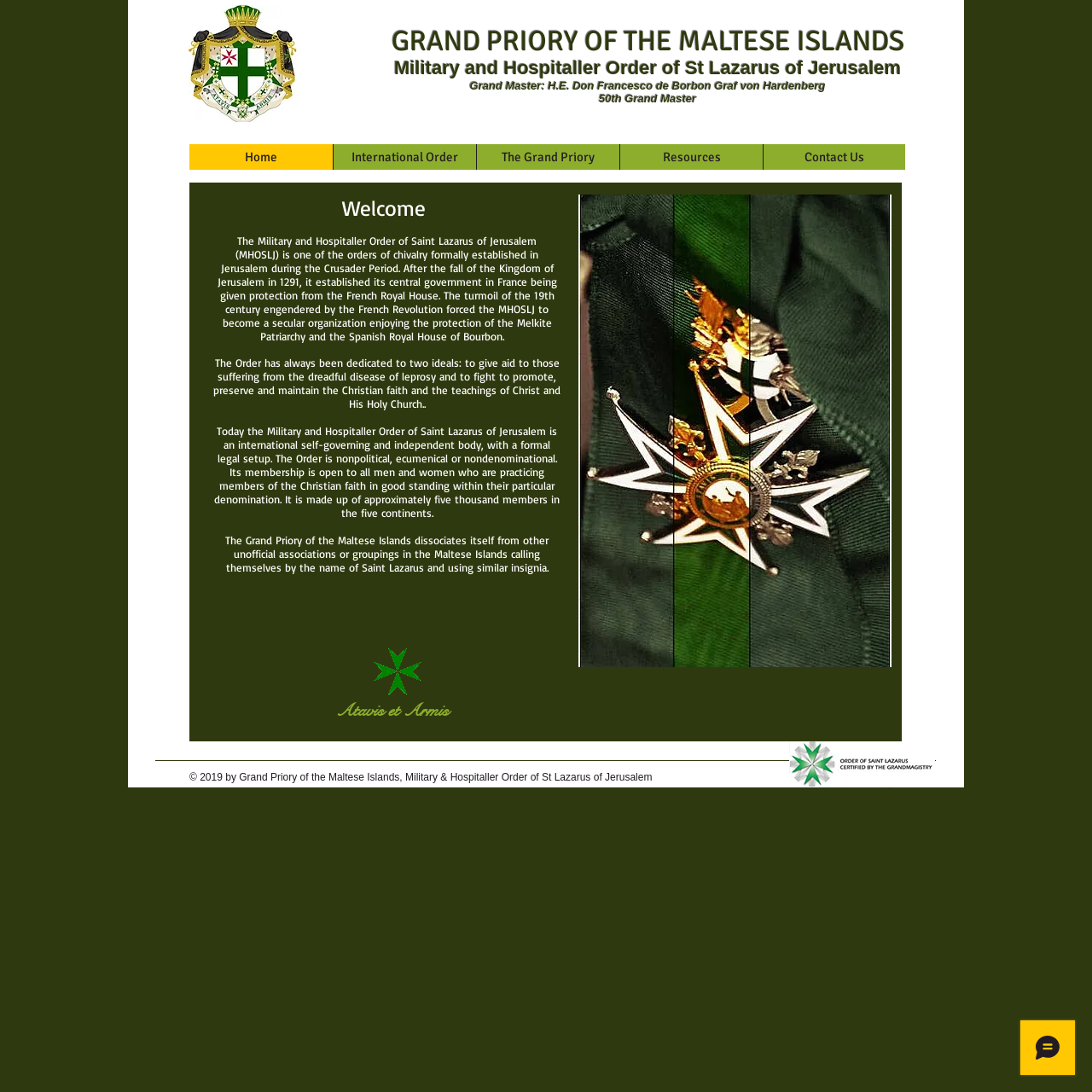Given the following UI element description: "The Grand Priory", find the bounding box coordinates in the webpage screenshot.

[0.436, 0.132, 0.567, 0.156]